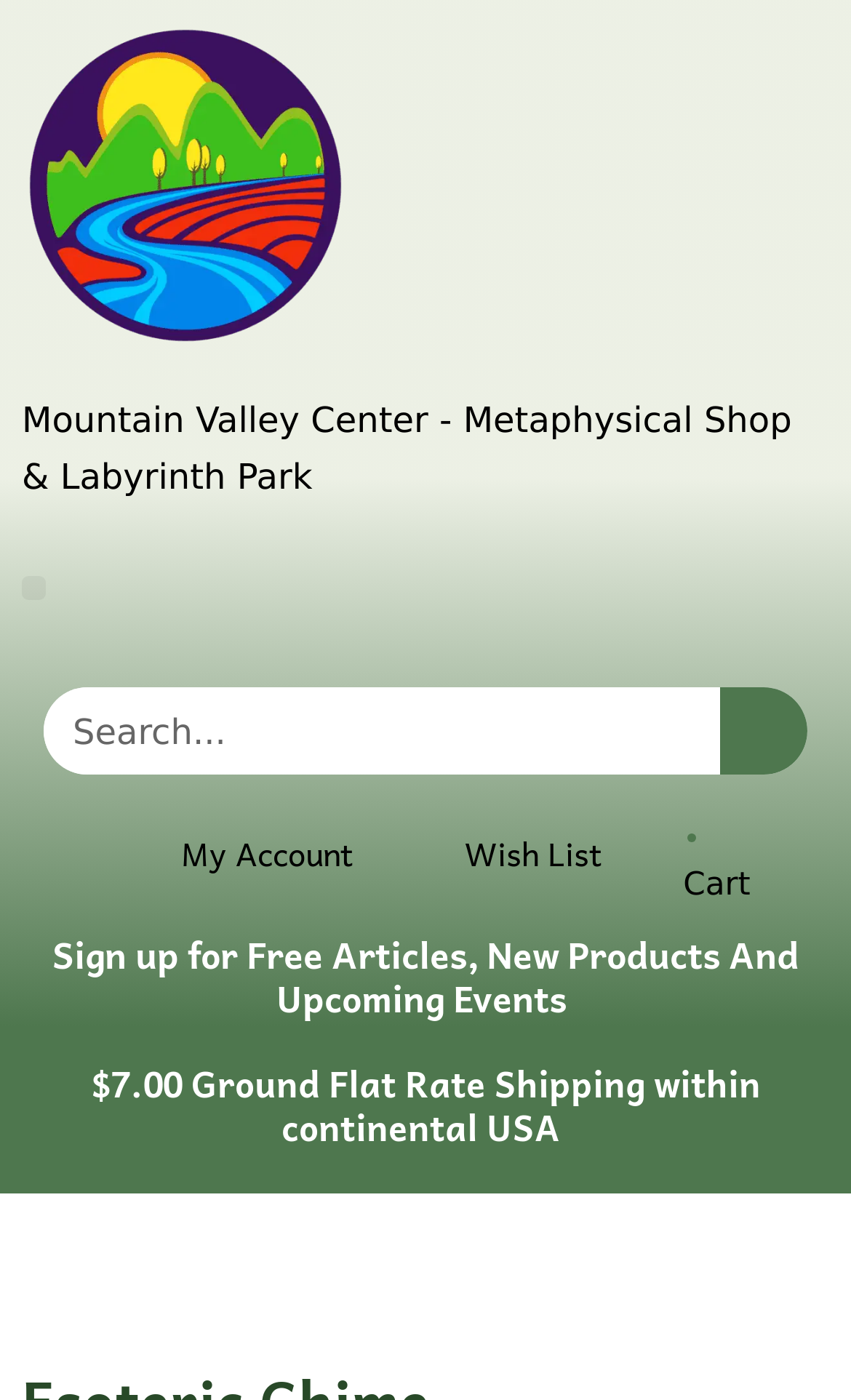Identify the bounding box coordinates of the clickable region necessary to fulfill the following instruction: "Sign up for free articles and events". The bounding box coordinates should be four float numbers between 0 and 1, i.e., [left, top, right, bottom].

[0.062, 0.661, 0.938, 0.732]